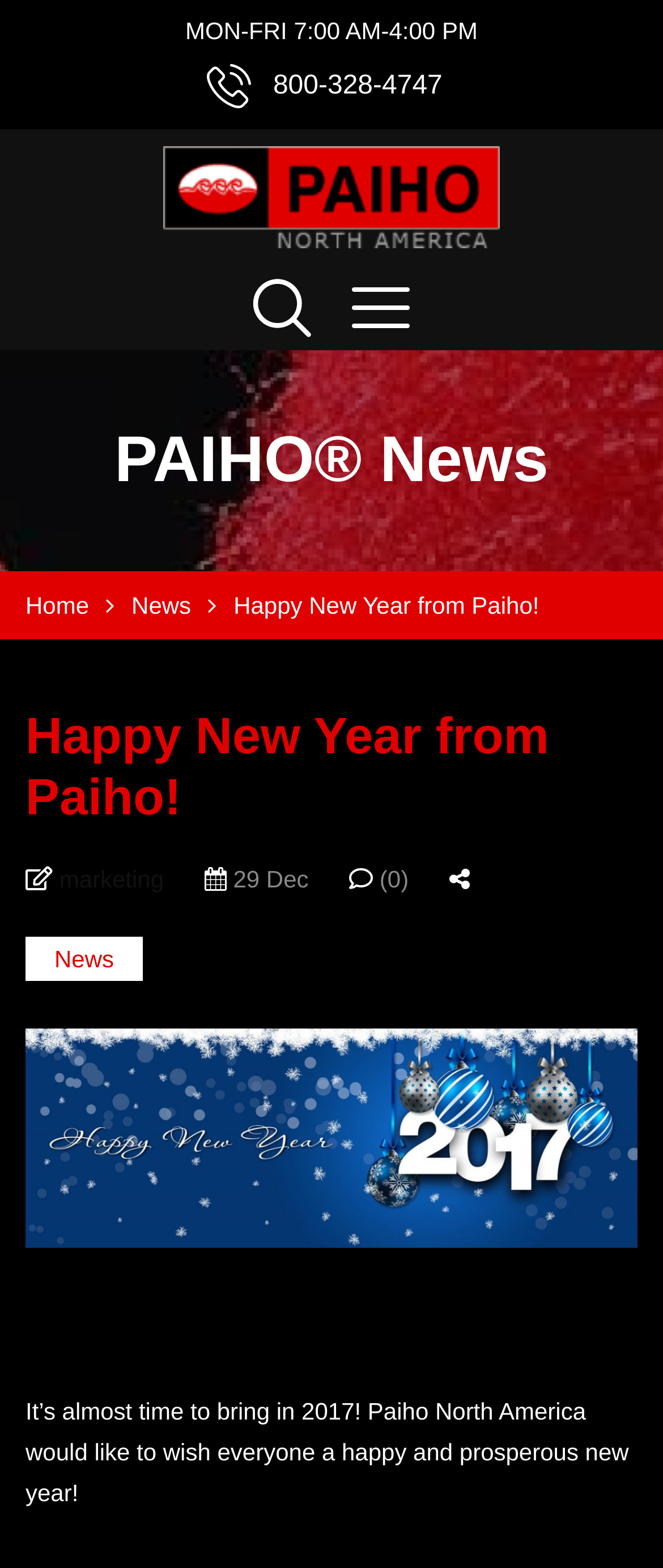Provide a brief response to the question below using a single word or phrase: 
What is the topic of the news article?

Happy New Year